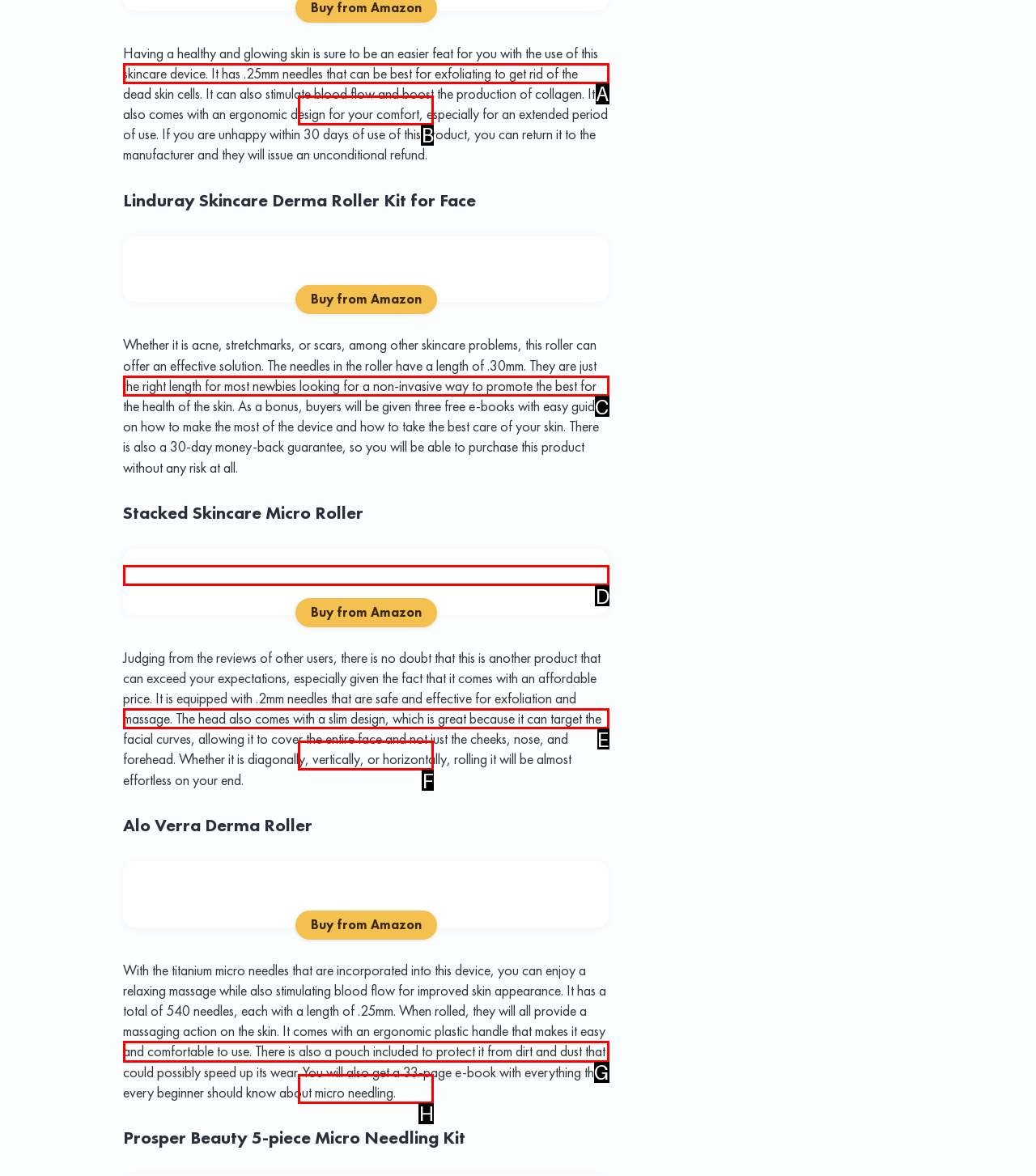Which lettered option should be clicked to perform the following task: Visit the Amazon product page
Respond with the letter of the appropriate option.

D